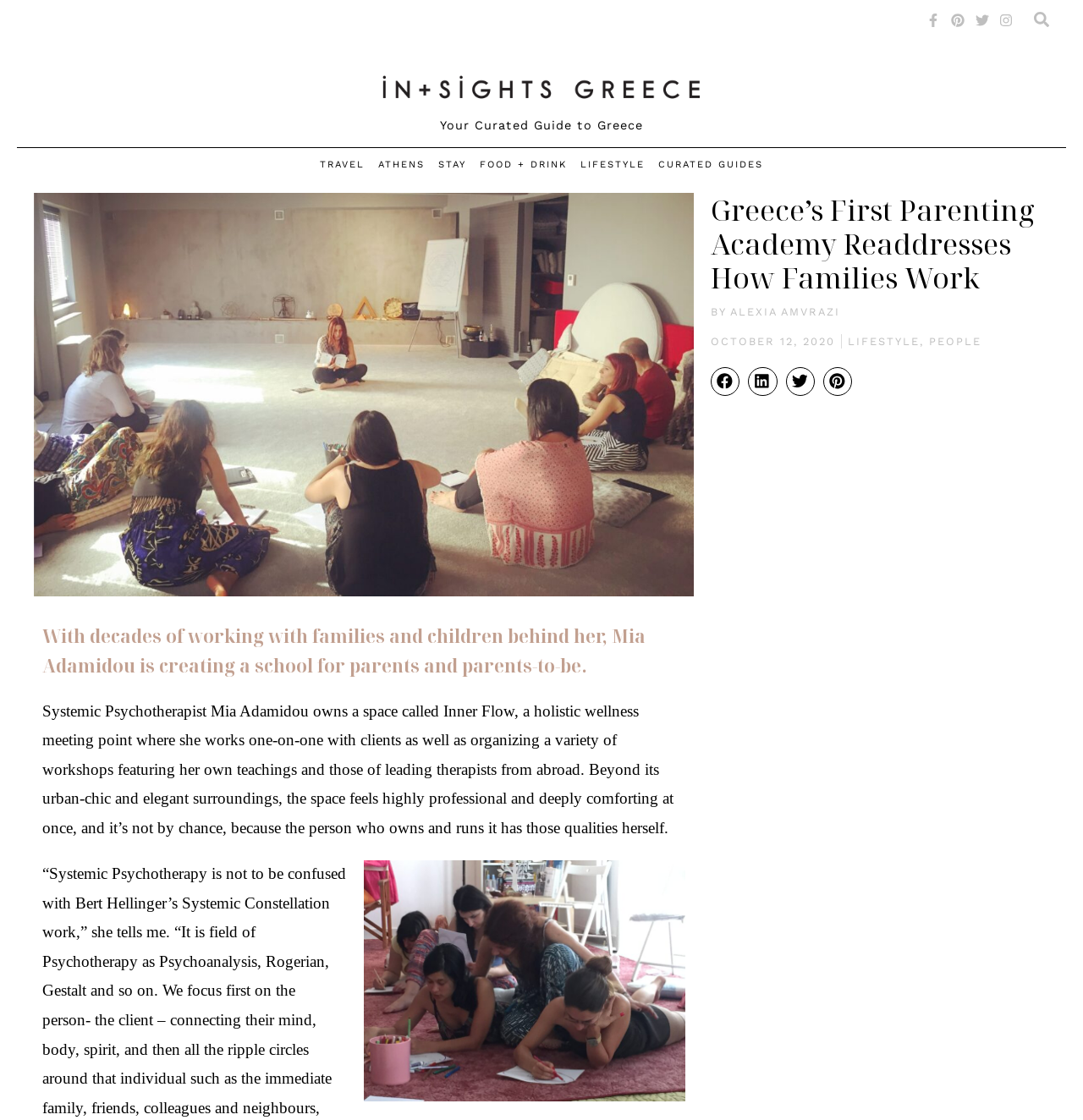Summarize the webpage with a detailed and informative caption.

This webpage is about Insights Greece, a curated guide to Greece, and features an article about Mia Adamidou, a systemic psychotherapist who owns a holistic wellness space called Inner Flow. 

At the top right corner, there are four social media links: Facebook, Pinterest, Twitter, and Instagram, each accompanied by an icon. Next to them is a search bar. 

Below the social media links, there is a large heading that reads "Your Curated Guide to Greece". Underneath, there are seven links to different categories: TRAVEL, ATHENS, STAY, FOOD + DRINK, LIFESTYLE, CURATED GUIDES, and others.

The main article is titled "Greece’s First Parenting Academy Readdresses How Families Work" and is written by Alexia Amvrazi. The article has a publication date of October 12, 2020. There are three links above the article: LIFESTYLE, PEOPLE, and a time indicator.

The article itself is about Mia Adamidou and her work at Inner Flow. There is a large heading that summarizes her work, followed by a paragraph of text that describes her space and its atmosphere. Below the text, there is a large image related to the article.

On the right side of the article, there are four buttons to share the article on Facebook, LinkedIn, Twitter, and Pinterest, each accompanied by an icon.